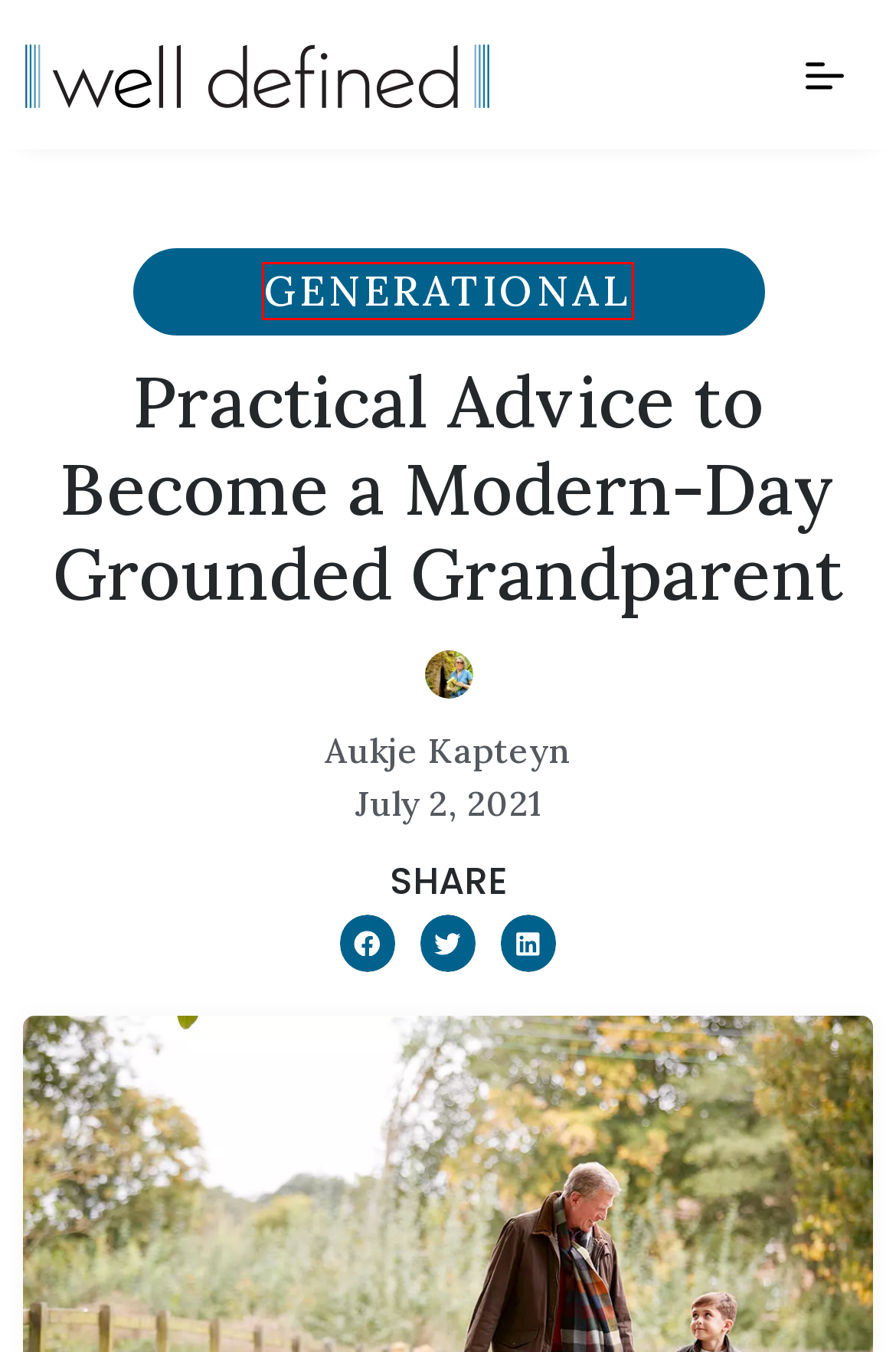You have a screenshot of a webpage with a red bounding box around an element. Select the webpage description that best matches the new webpage after clicking the element within the red bounding box. Here are the descriptions:
A. Generational - Well Defined
B. The Journal Coach | A Date with Your Self
C. How to Fight Ageism and Embrace the Joy of Growing Older - Well Defined 2024
D. Heather Mikesell - Well Defined
E. Well Defined - The First And Last Word In Wellness
F. Press - Well Defined
G. Aukje Kapteyn - Well Defined
H. Contact Us - Well Defined

A